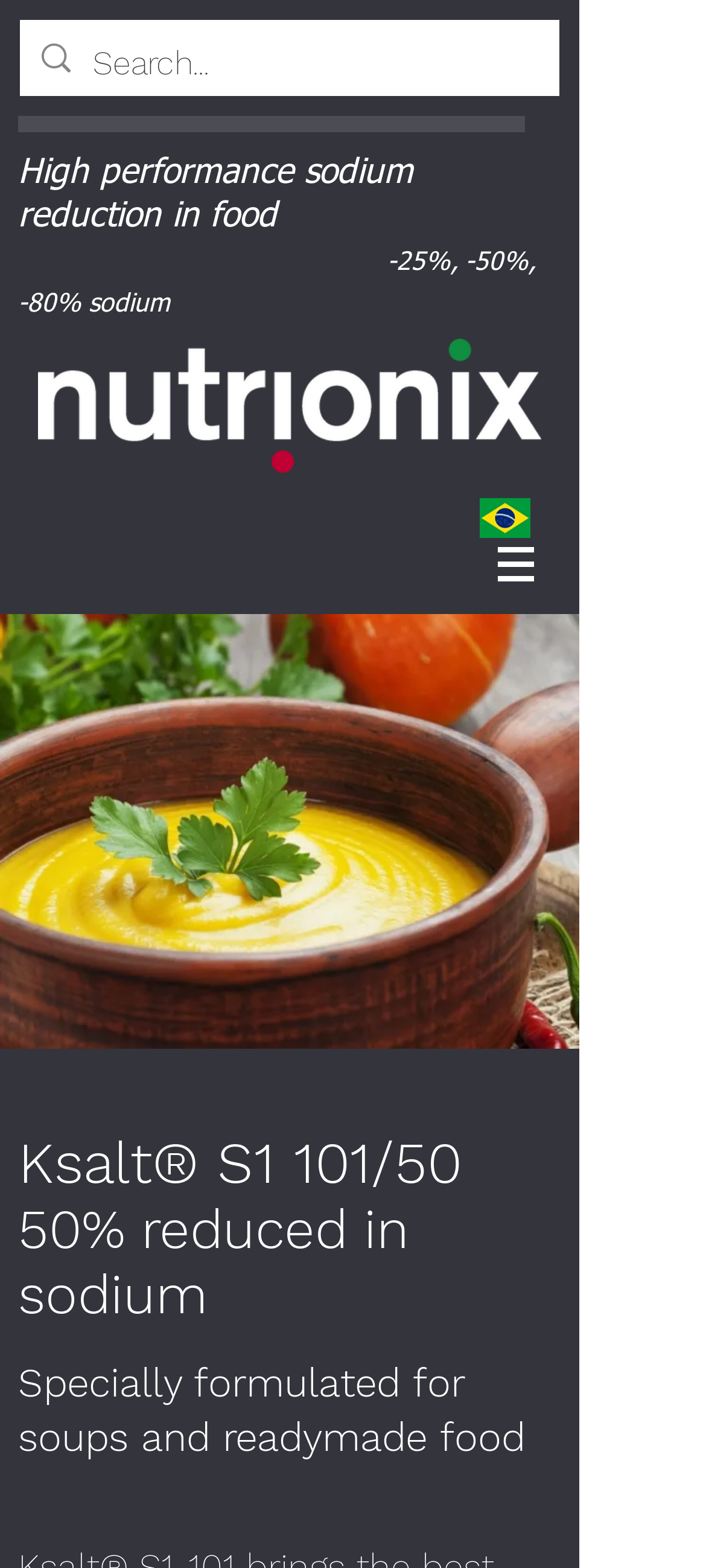Please determine the heading text of this webpage.

Ksalt® S1 101/50